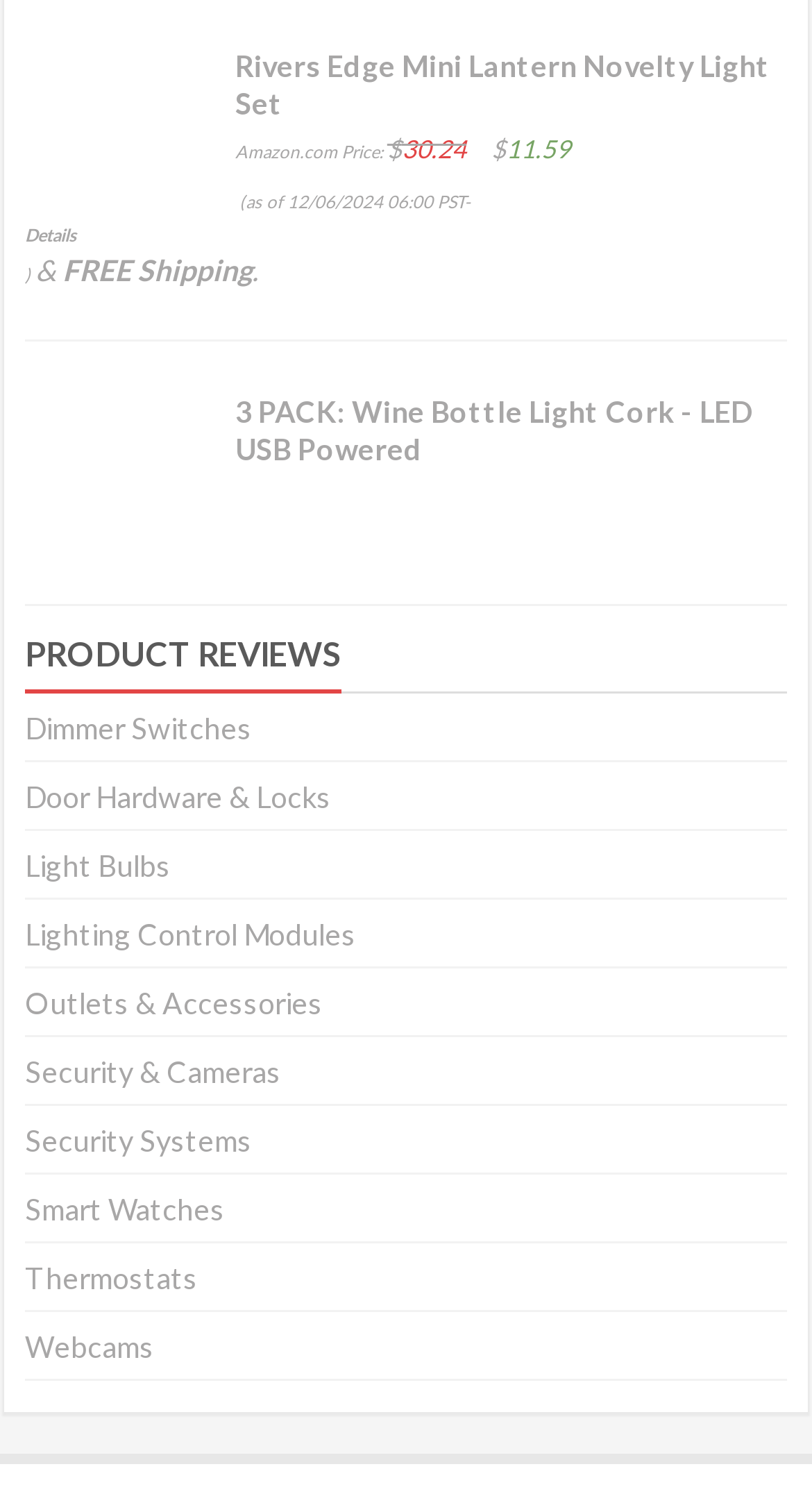Can you find the bounding box coordinates for the element that needs to be clicked to execute this instruction: "Check current price"? The coordinates should be given as four float numbers between 0 and 1, i.e., [left, top, right, bottom].

[0.287, 0.115, 0.361, 0.174]